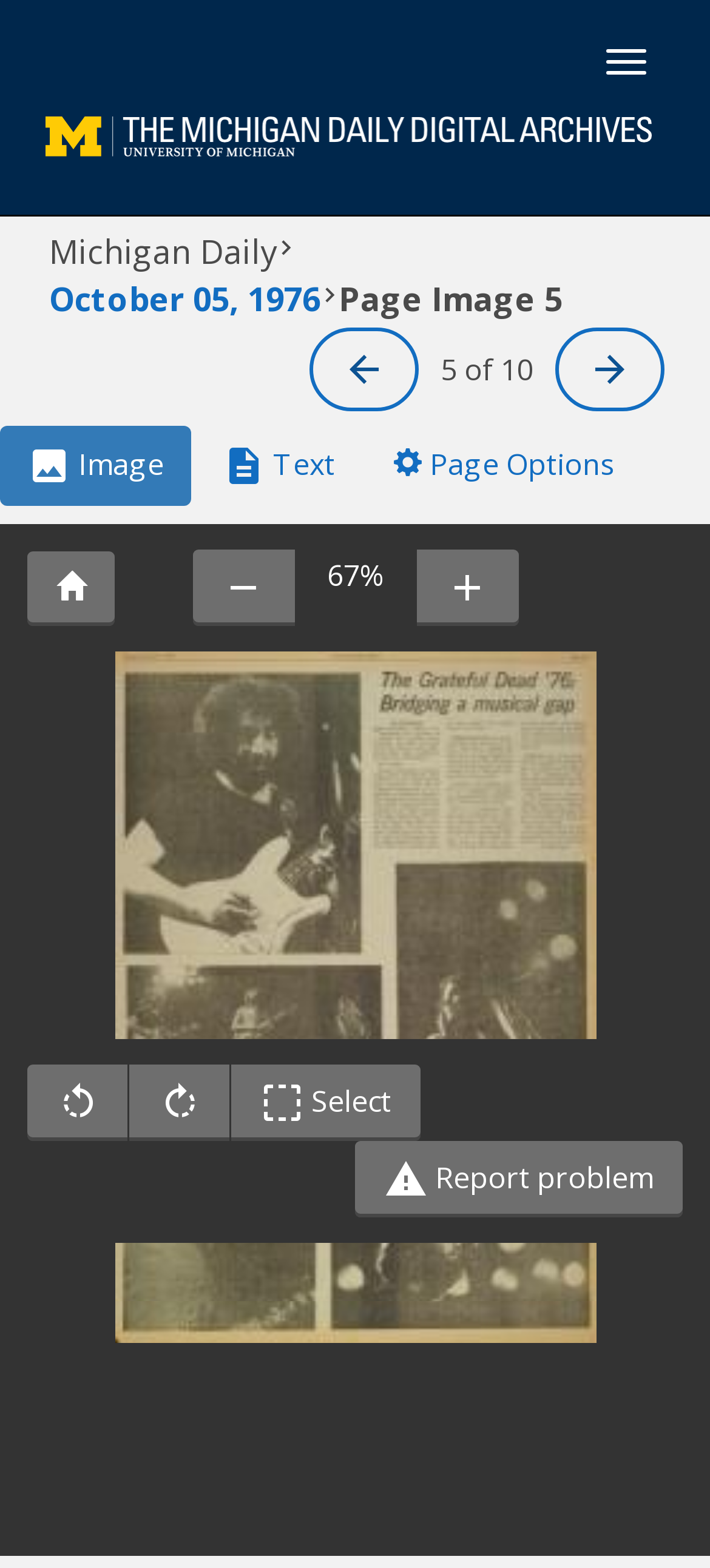What is the function of the 'Report problem' link?
Provide a thorough and detailed answer to the question.

The function of the 'Report problem' link can be inferred by its text content, which suggests that it is used to report a problem or issue with the image.